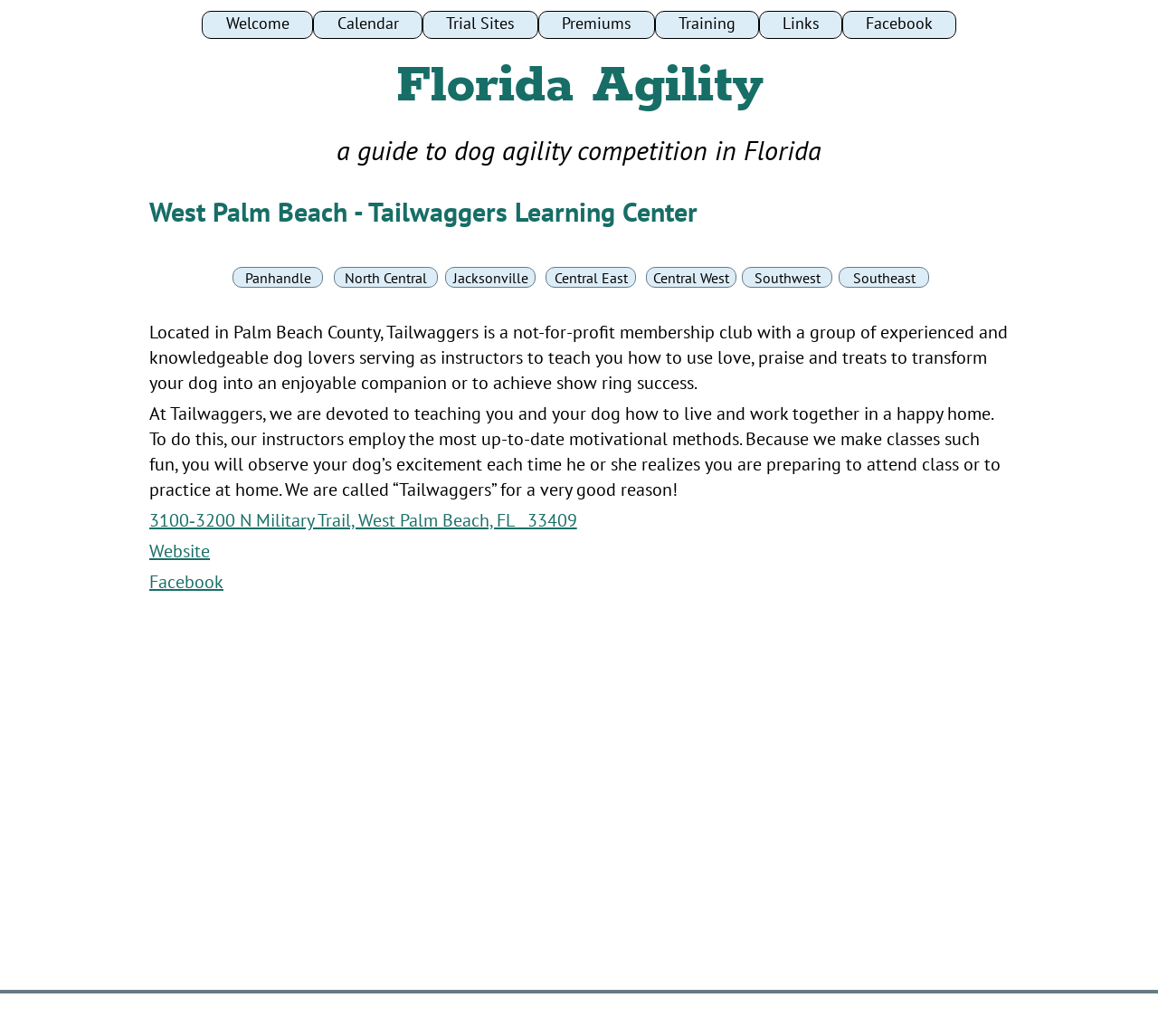What social media platform is linked to Tailwaggers?
Based on the image, answer the question with as much detail as possible.

The link element with the text 'Facebook' suggests that Tailwaggers has a presence on the social media platform Facebook.